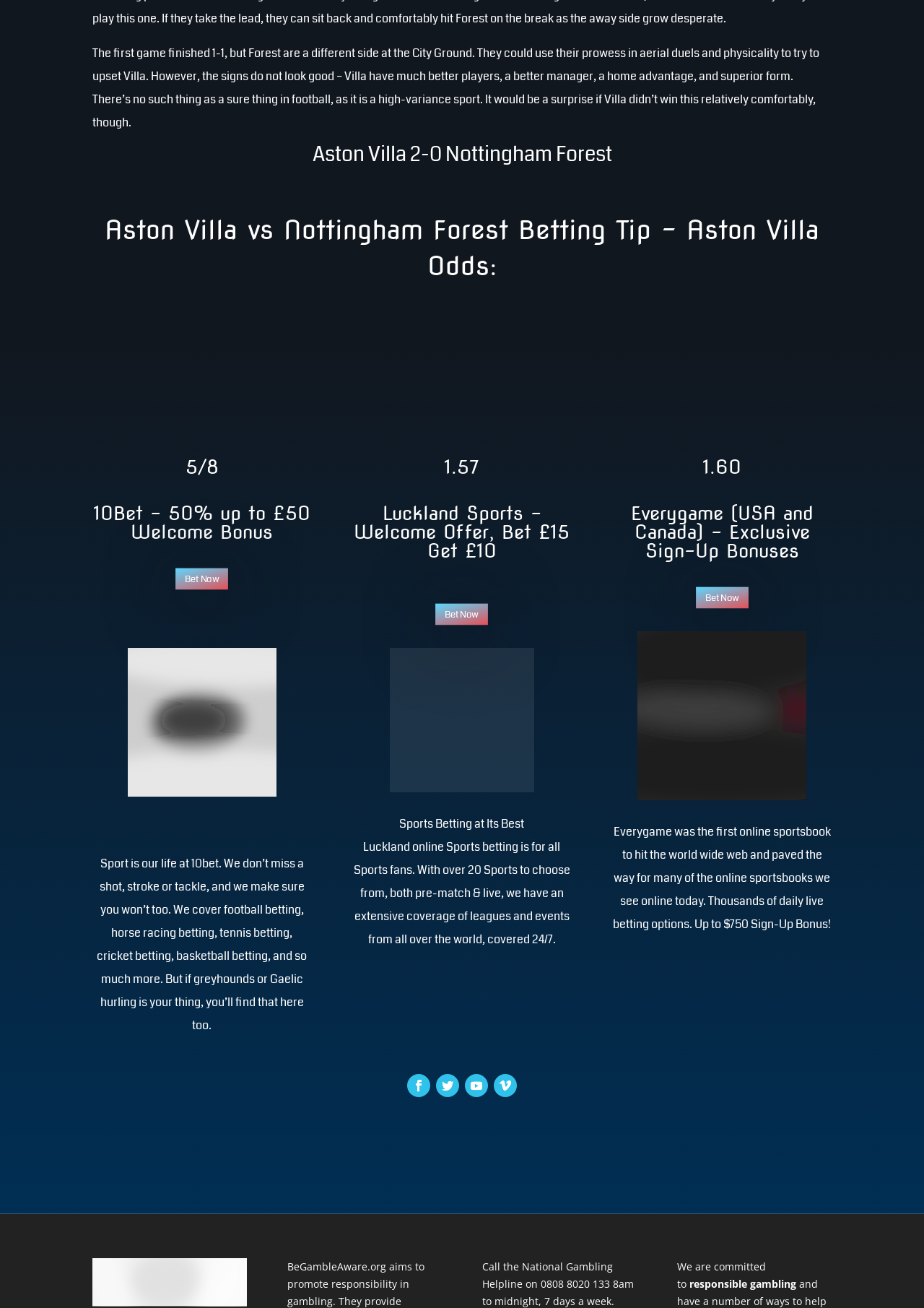Determine the bounding box coordinates of the section to be clicked to follow the instruction: "Bet on Aston Villa vs Nottingham Forest with 10Bet". The coordinates should be given as four float numbers between 0 and 1, formatted as [left, top, right, bottom].

[0.19, 0.434, 0.247, 0.451]